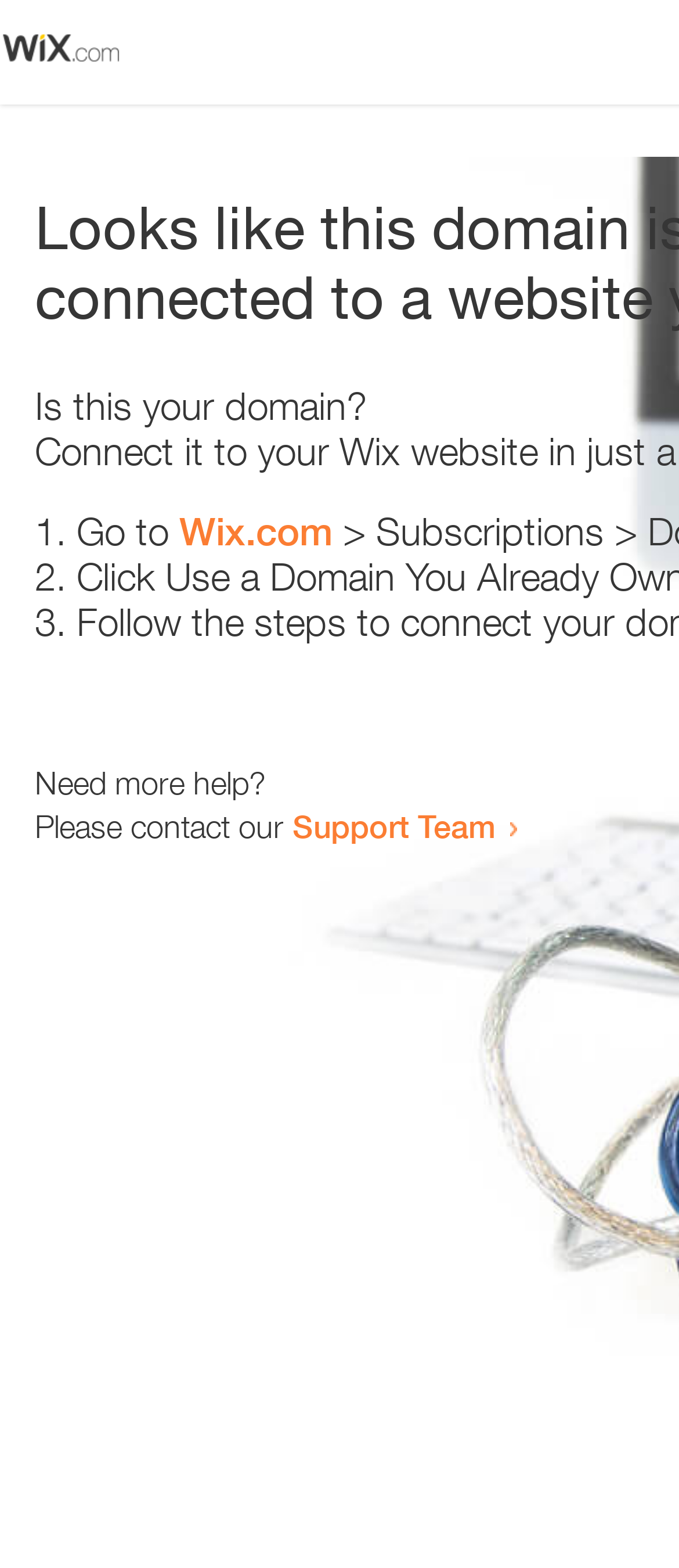Generate the title text from the webpage.

Looks like this domain isn't
connected to a website yet